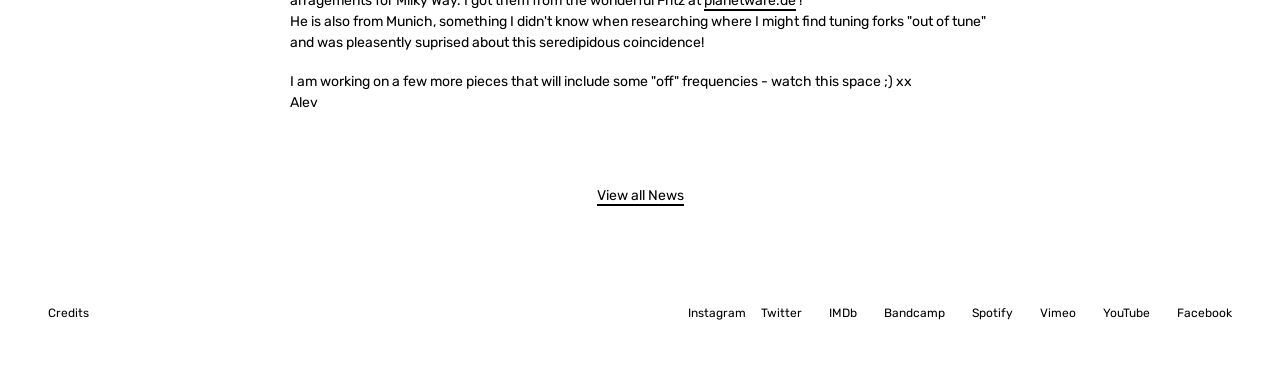Answer the question below using just one word or a short phrase: 
What is the topic of the text?

Tuning forks